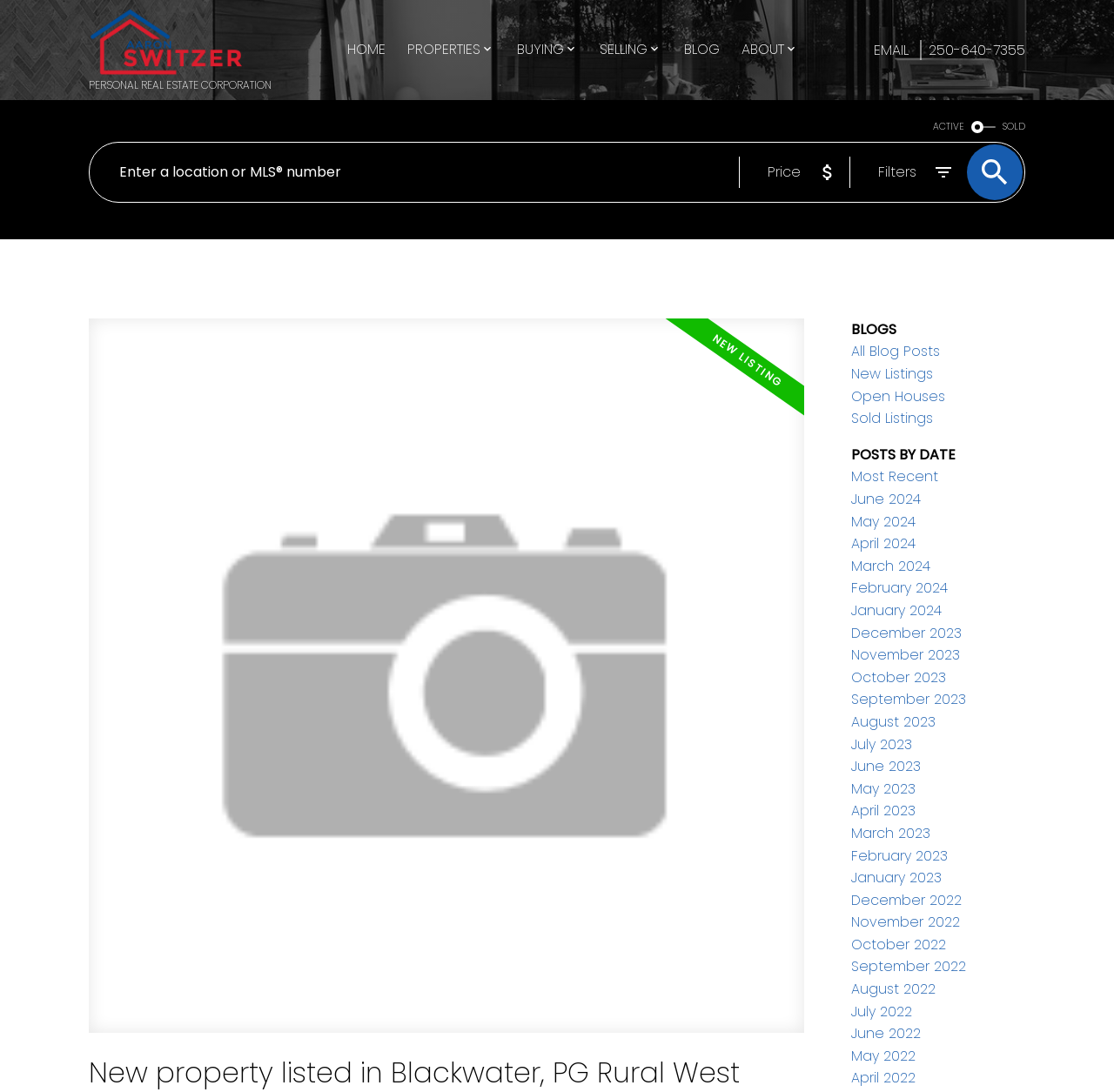Give a one-word or one-phrase response to the question: 
How many links are in the 'POSTS BY DATE' section?

18